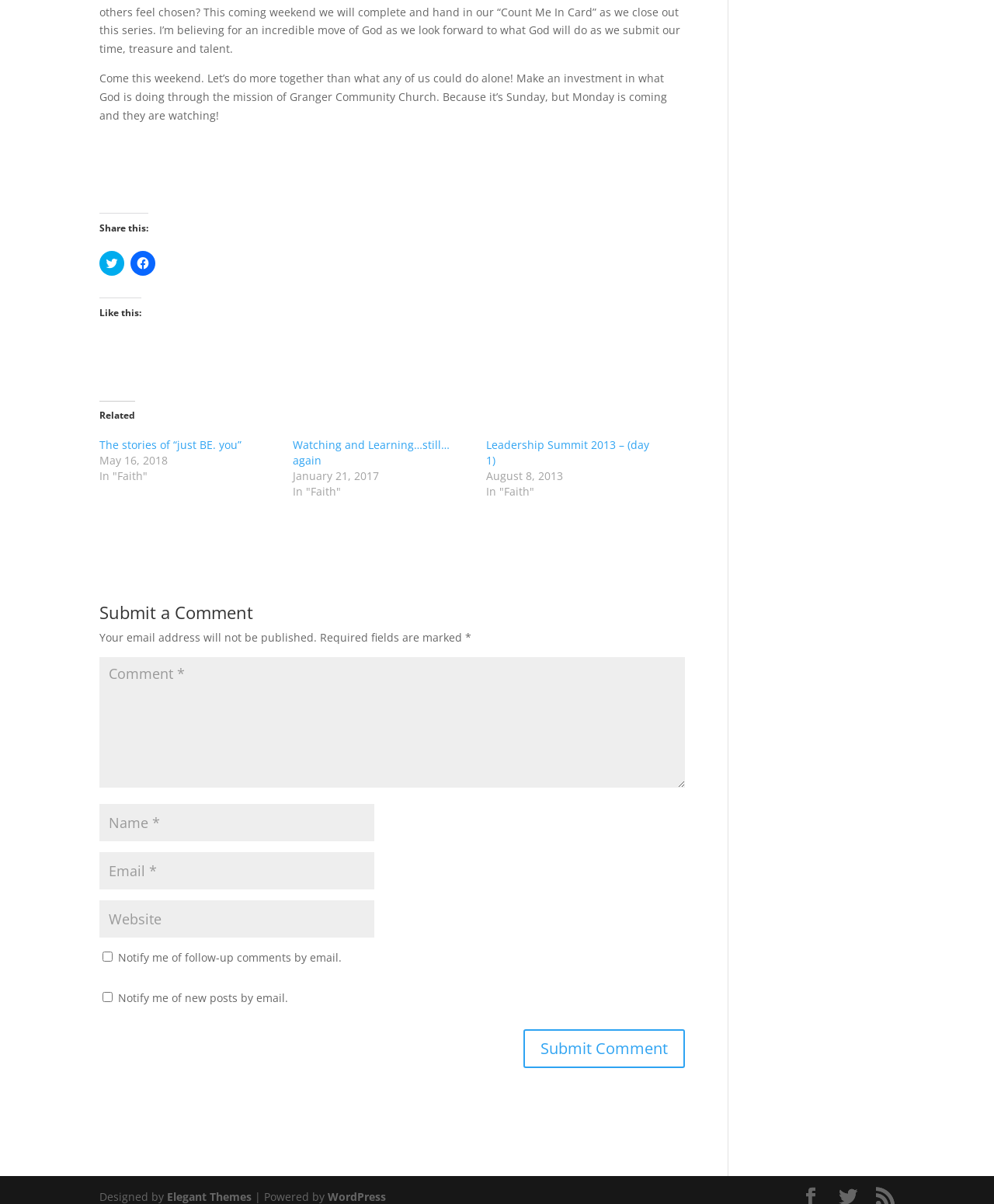Can you determine the bounding box coordinates of the area that needs to be clicked to fulfill the following instruction: "Check the website of Elegant Themes"?

[0.168, 0.988, 0.253, 1.0]